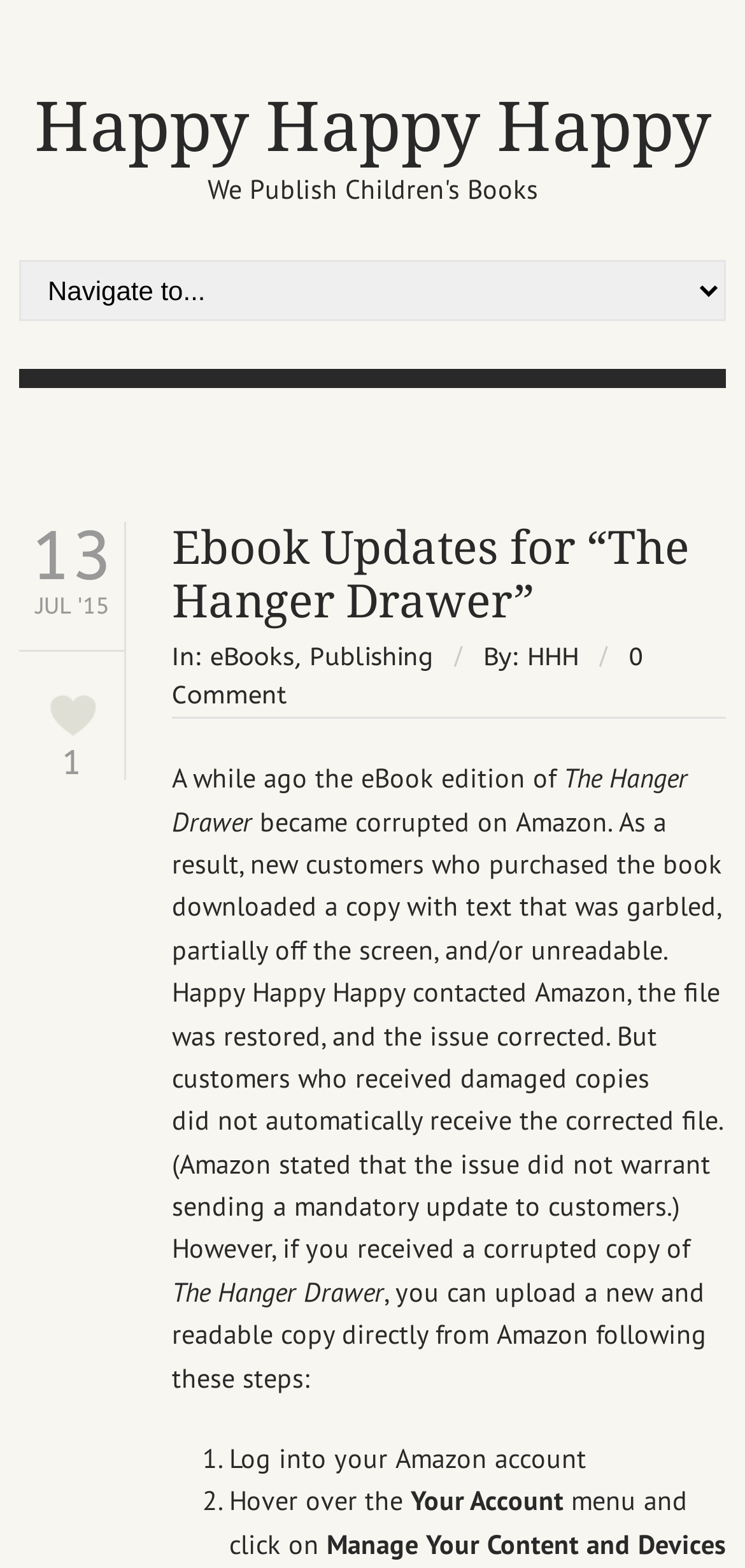What is the author of the ebook?
Please respond to the question with a detailed and well-explained answer.

The author of the ebook is 'HHH', which is the text of the link element with bounding box coordinates [0.708, 0.409, 0.777, 0.427].